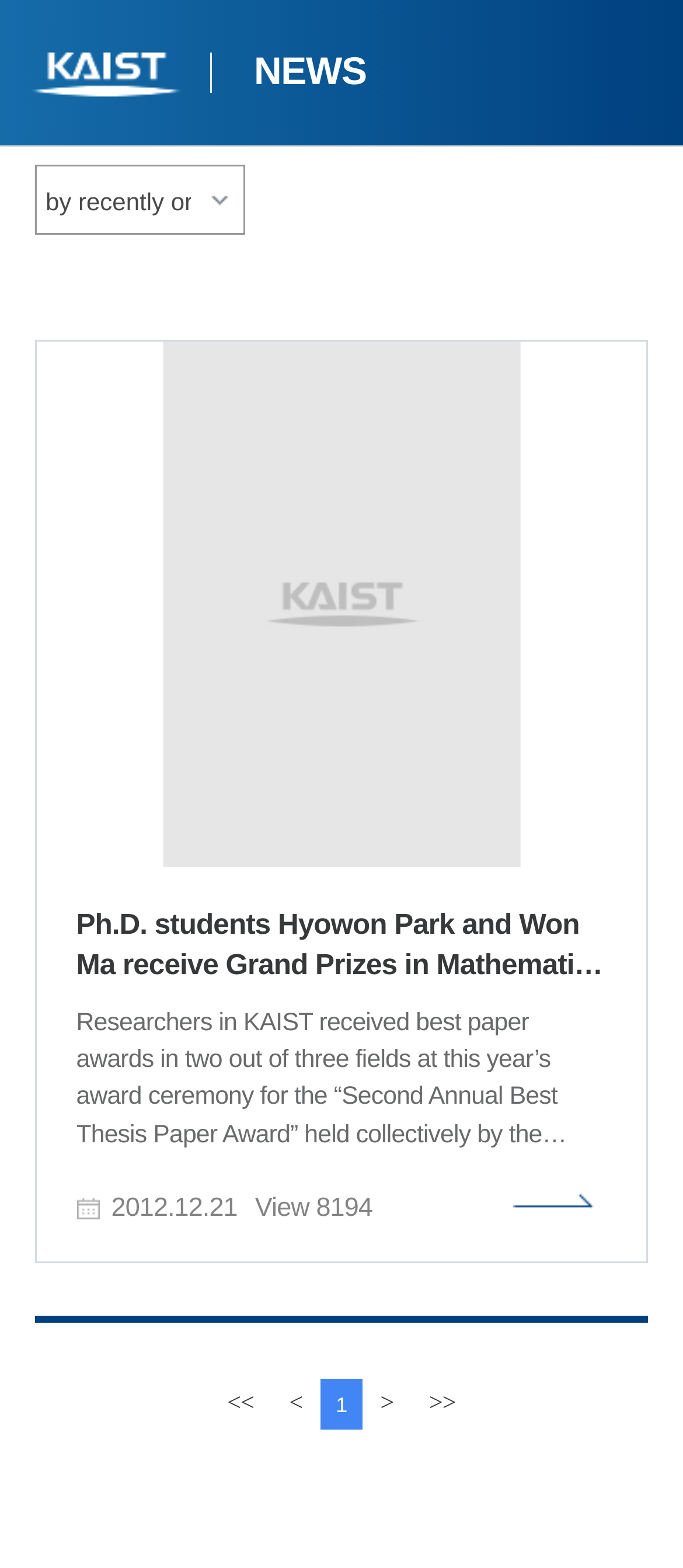Locate the bounding box coordinates of the segment that needs to be clicked to meet this instruction: "read news about Ph.D. students Hyowon Park and Won Ma".

[0.051, 0.216, 0.949, 0.805]